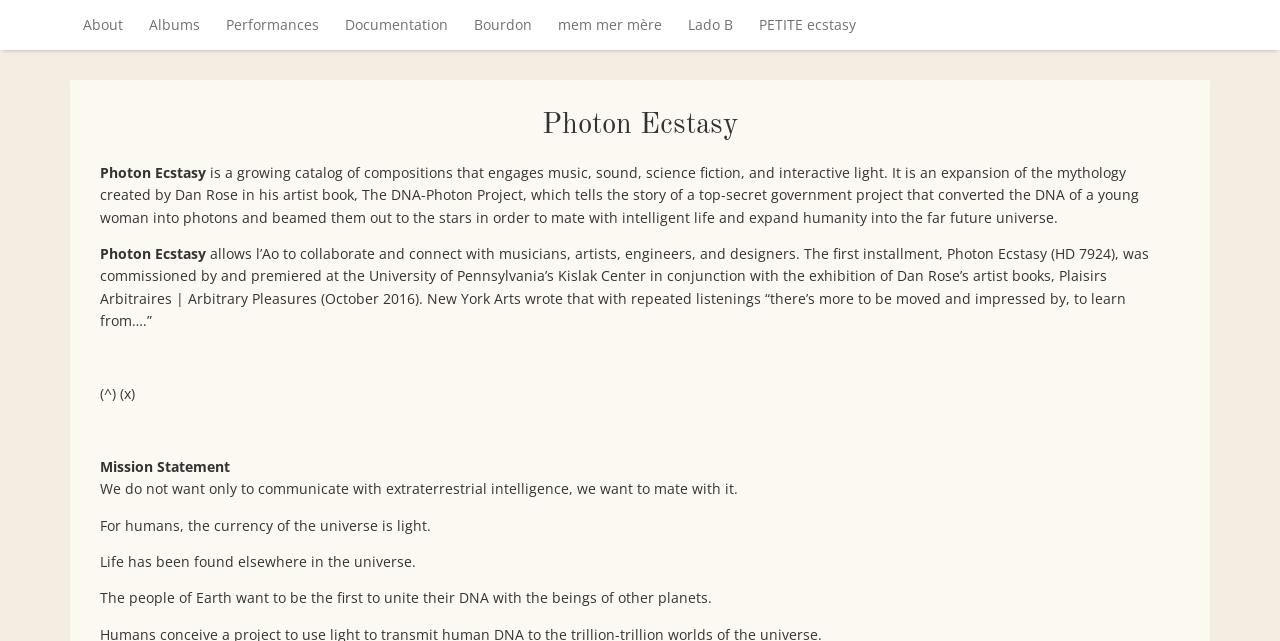Specify the bounding box coordinates of the region I need to click to perform the following instruction: "read Mission Statement". The coordinates must be four float numbers in the range of 0 to 1, i.e., [left, top, right, bottom].

[0.078, 0.713, 0.18, 0.742]